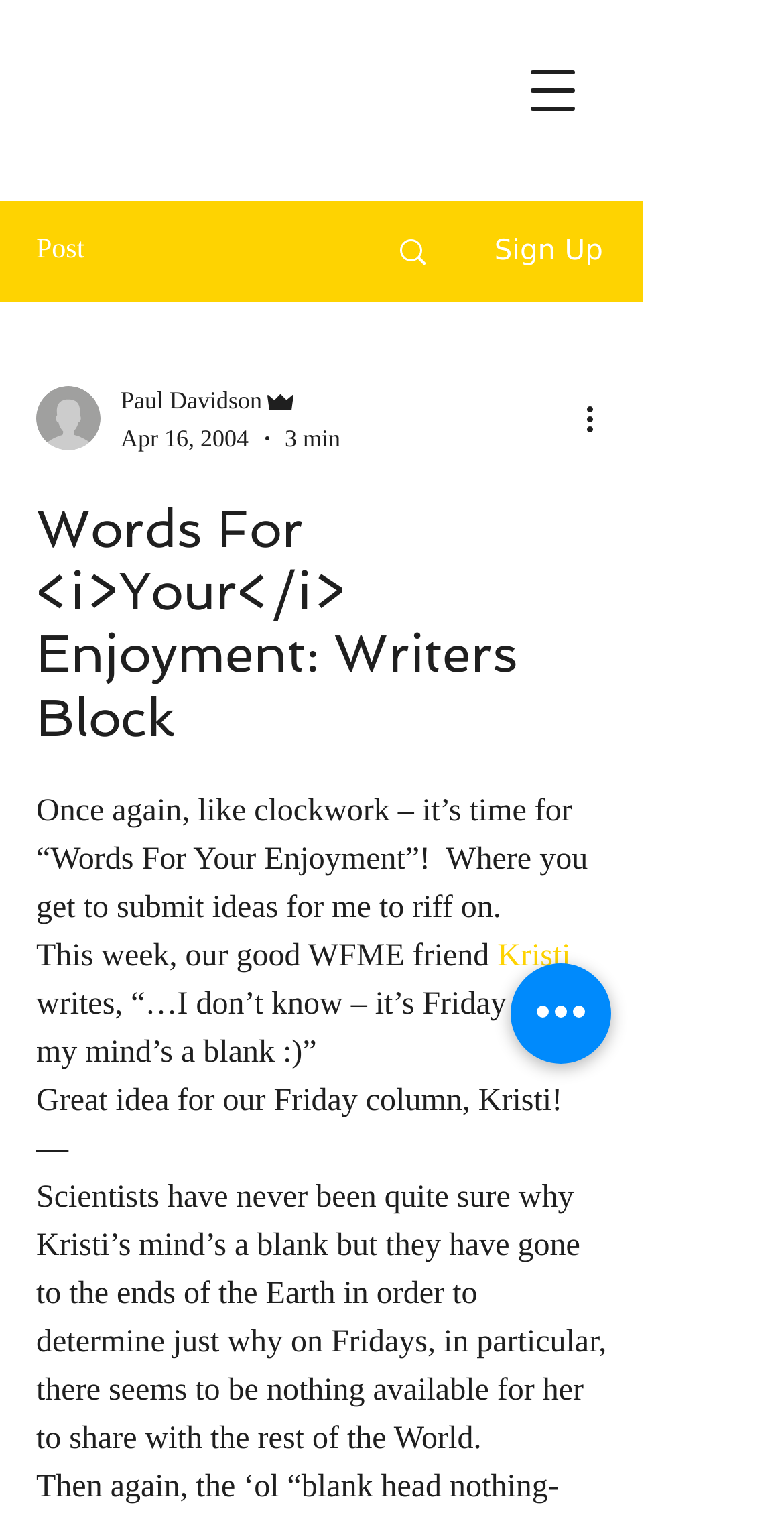What is the idea submitted by Kristi?
Respond to the question with a well-detailed and thorough answer.

The idea submitted by Kristi is mentioned in the article as '“…I don’t know – it’s Friday and my mind’s a blank :)”'. This suggests that Kristi is struggling to come up with an idea due to a blank mind on Fridays.